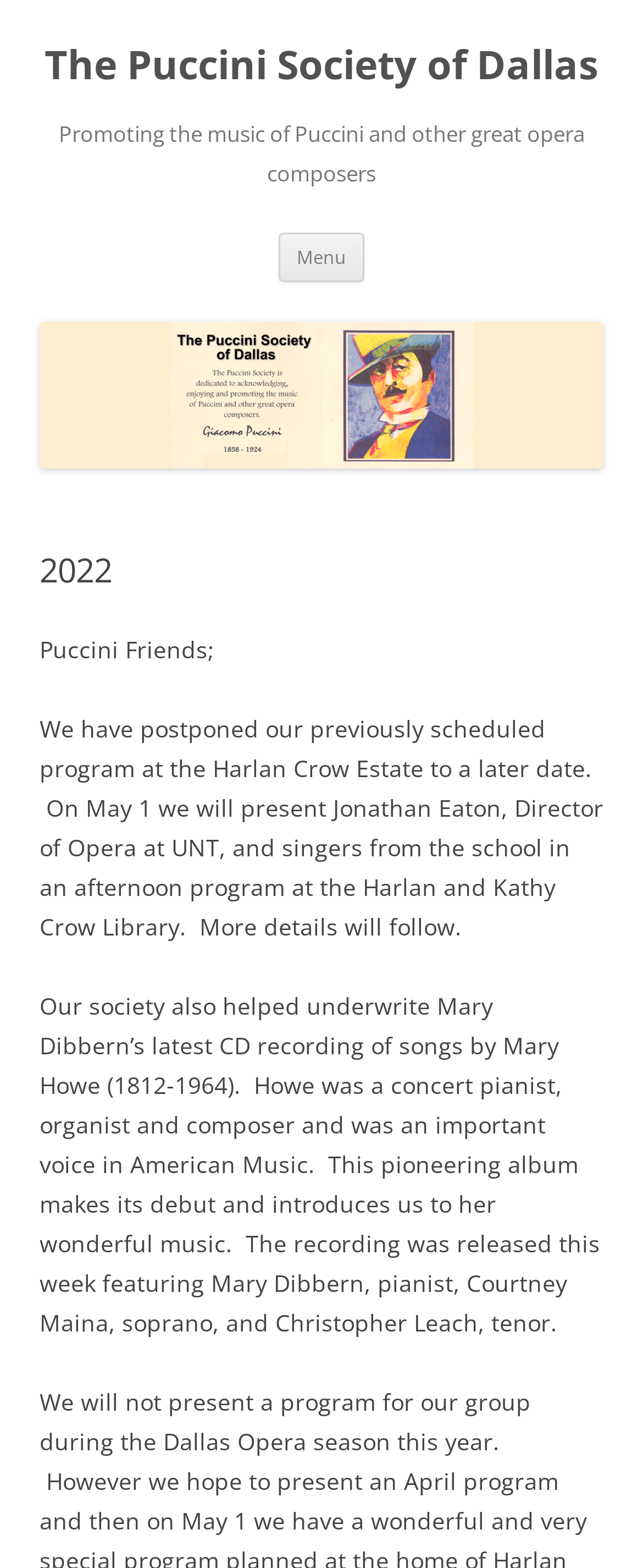What is the name of the library where the program will take place?
Look at the image and respond with a one-word or short-phrase answer.

Harlan and Kathy Crow Library